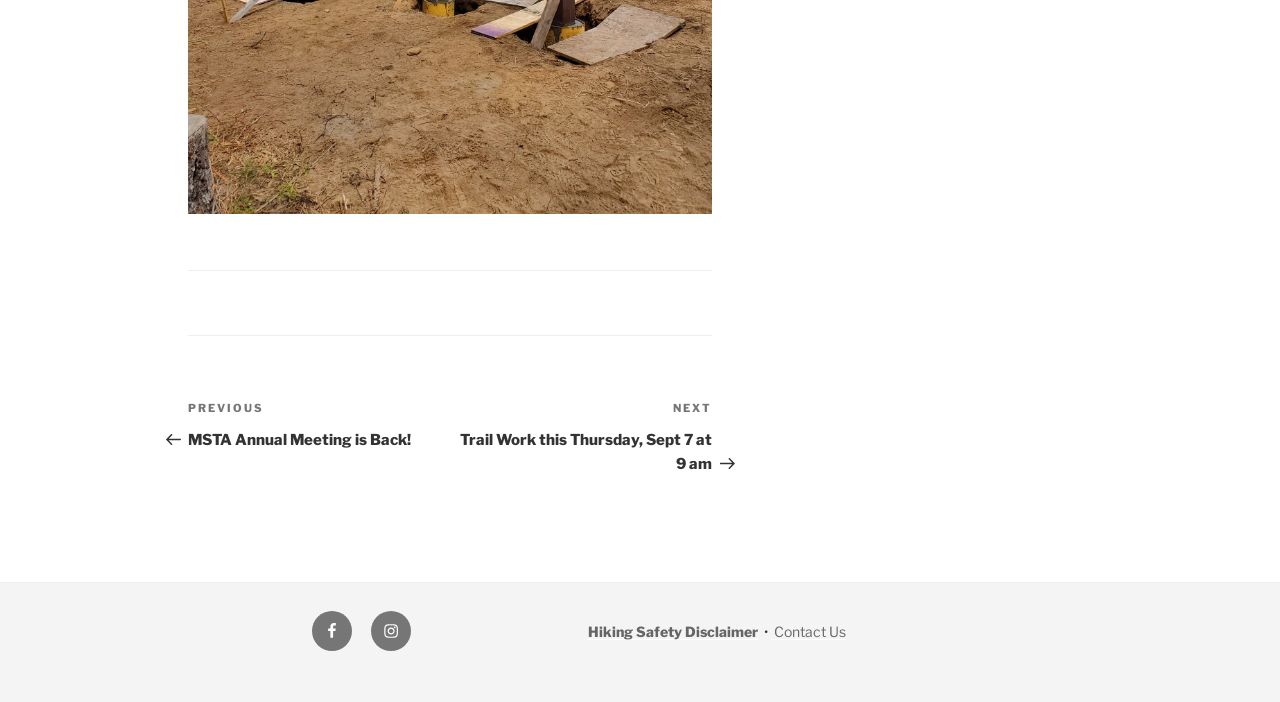Use one word or a short phrase to answer the question provided: 
How many links are in the post navigation section?

2